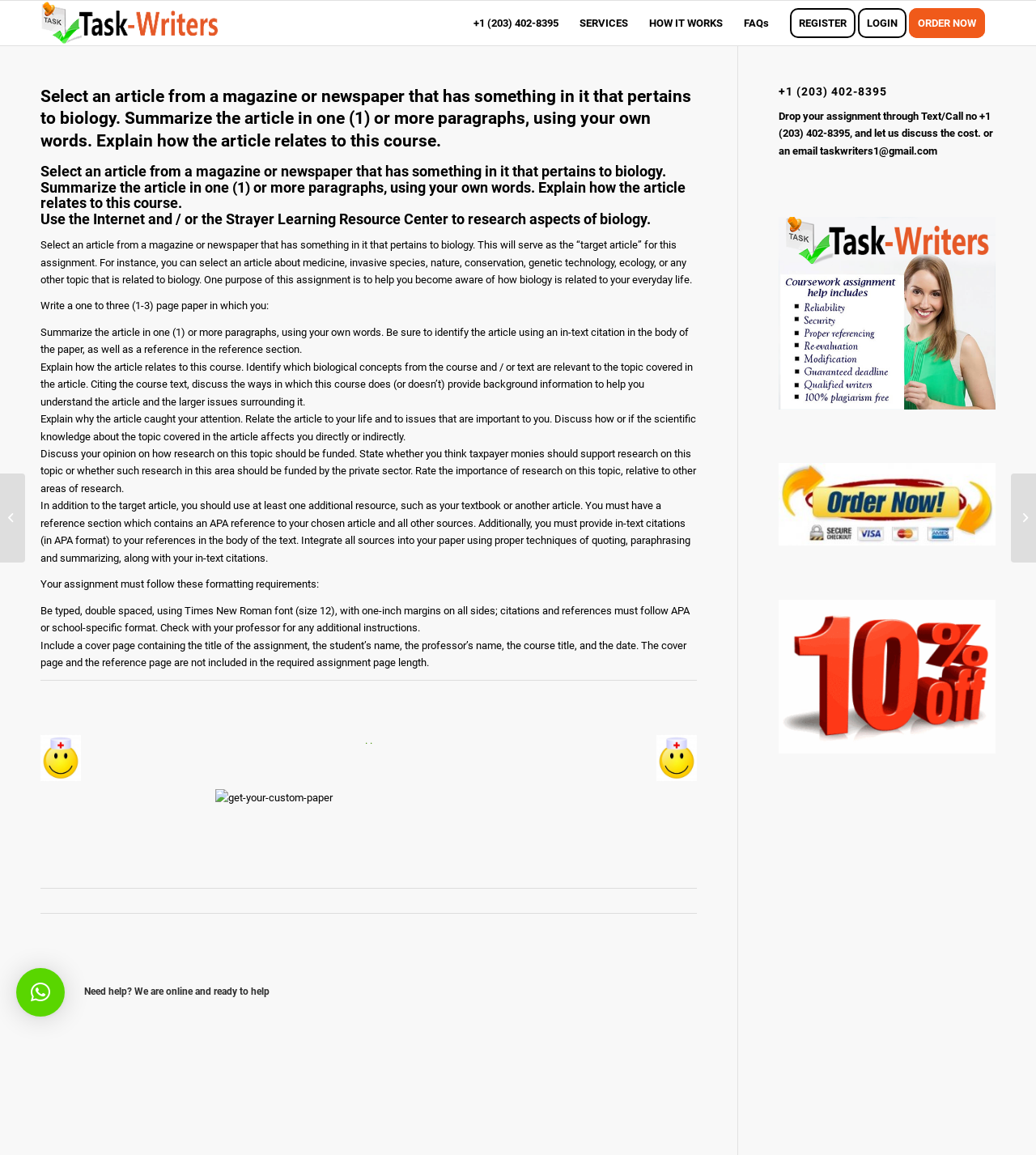Can you find the bounding box coordinates for the UI element given this description: "FAQs"? Provide the coordinates as four float numbers between 0 and 1: [left, top, right, bottom].

[0.708, 0.001, 0.752, 0.039]